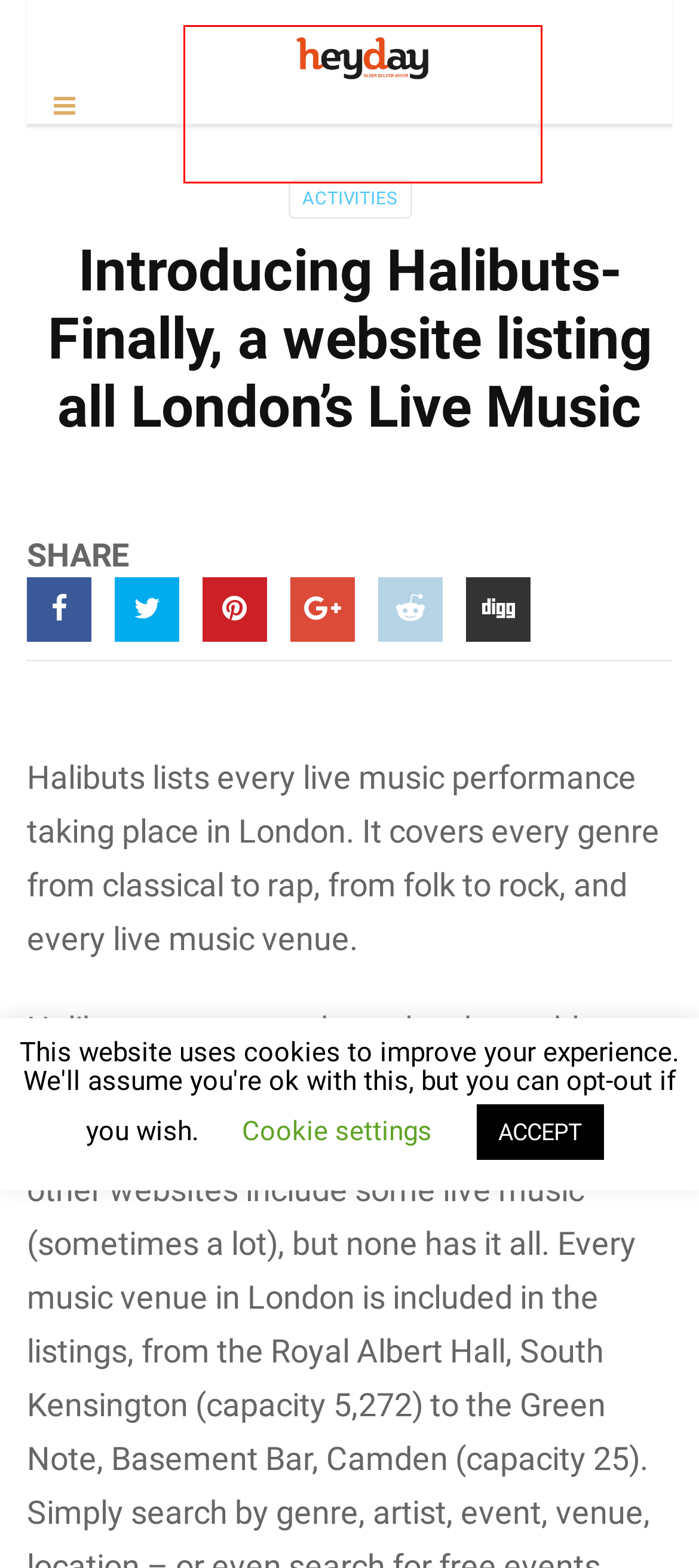Look at the screenshot of the webpage and find the element within the red bounding box. Choose the webpage description that best fits the new webpage that will appear after clicking the element. Here are the candidates:
A. Terms and Conditions - heyday magazine
B. heyday icons - heyday magazine
C. Activities Archives - heyday magazine
D. A new way to explore cities and build communities - heyday magazine
E. Home - heyday magazine
F. heyday money - heyday magazine
G. Privacy Policy - heyday magazine
H. healthy heydays - heyday magazine

E